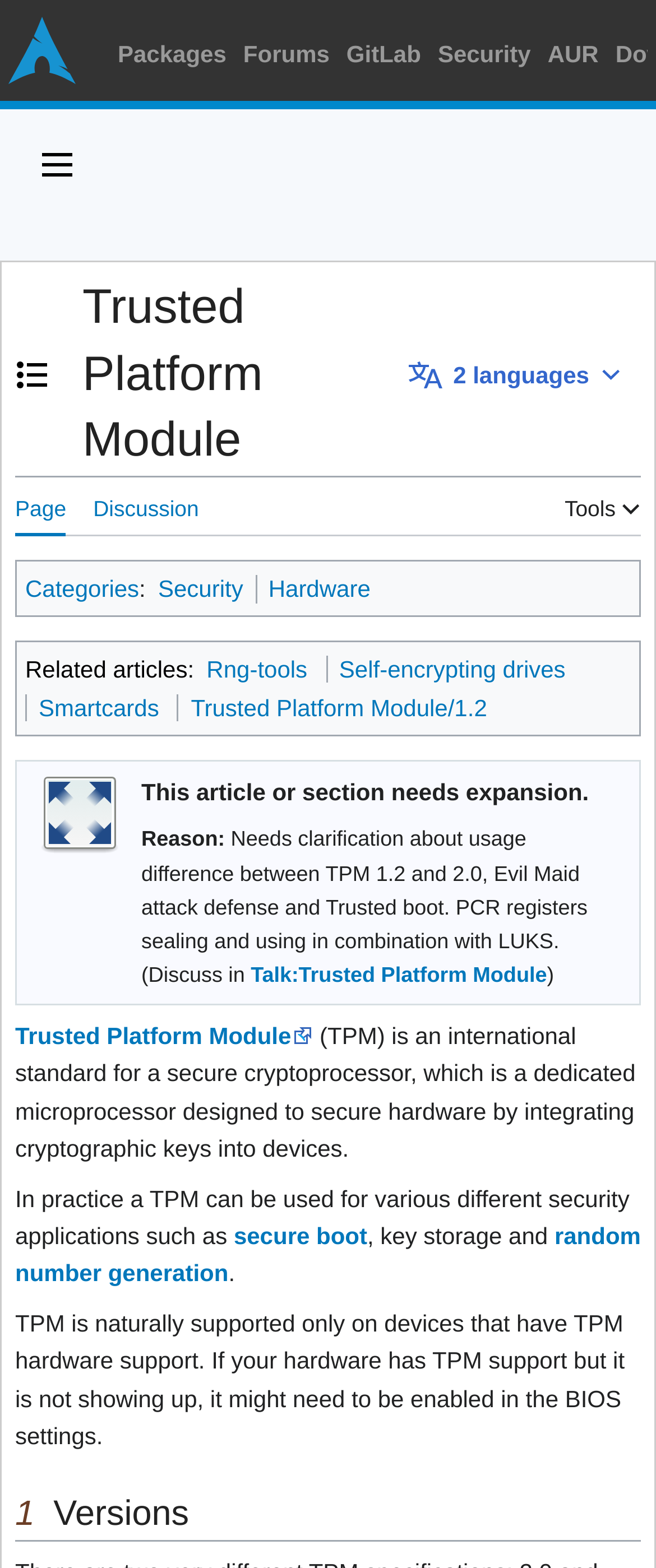Can you extract the primary headline text from the webpage?

Trusted Platform Module